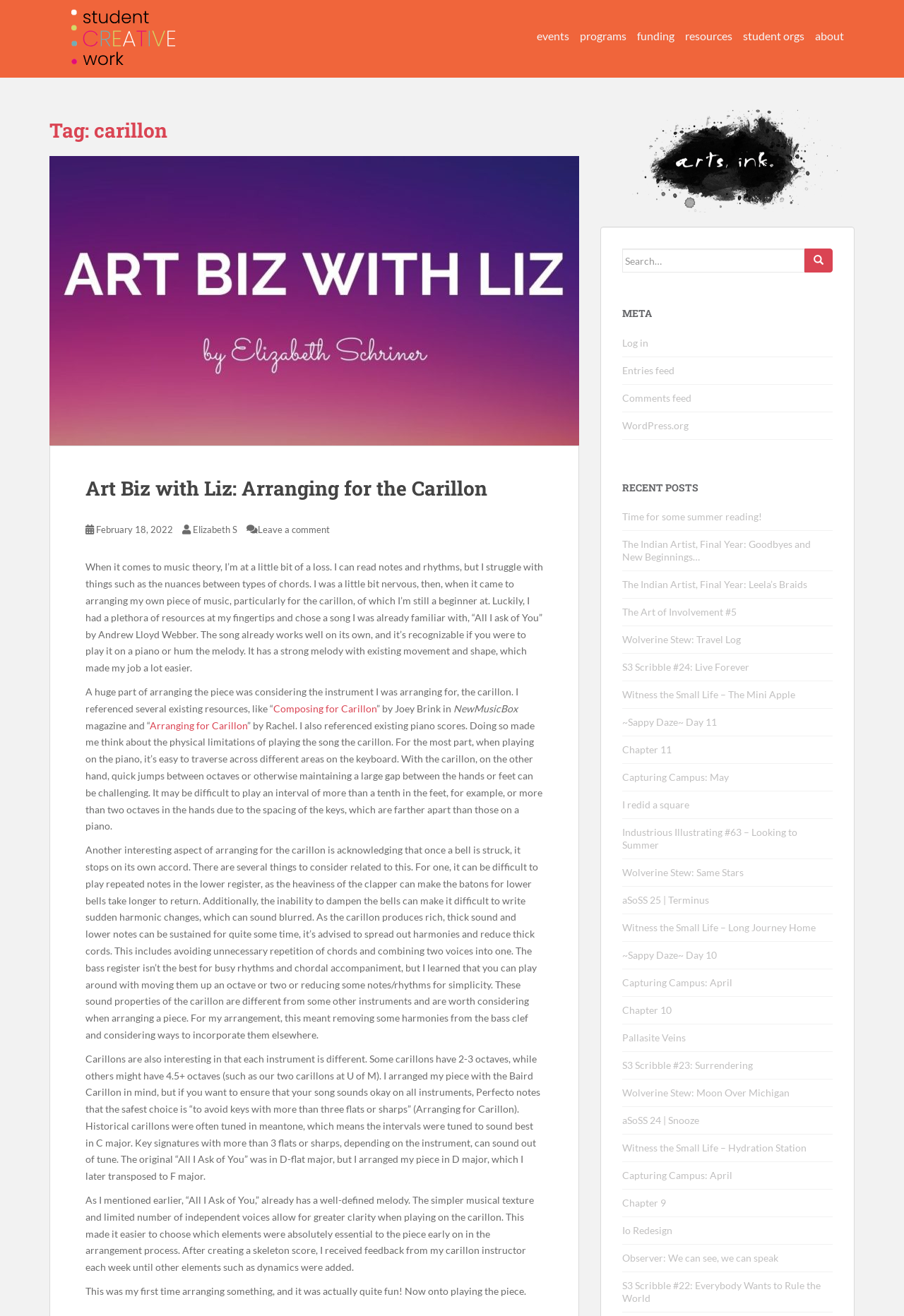Provide a thorough description of this webpage.

The webpage is titled "carillon – arts, ink." and has a navigation menu at the top with links to "events", "programs", "funding", "resources", "student orgs", and "about". Below the navigation menu, there is a header section with a heading "Tag: carillon" and a link to "Art Biz with Liz: Arranging for the Carillon".

The main content of the webpage is a blog post titled "Art Biz with Liz: Arranging for the Carillon". The post is divided into several sections, each with a heading and a block of text. The text discusses the author's experience arranging a piece of music for the carillon, including the challenges of working with the instrument's physical limitations and the importance of considering the sound properties of the carillon.

The post also includes several links to external resources, such as "Composing for Carillon" and "Arranging for Carillon", which provide additional information on arranging music for the carillon. There are also links to other blog posts and articles, including "Time for some summer reading!" and "The Indian Artist, Final Year: Goodbyes and New Beginnings…".

On the right-hand side of the webpage, there is a sidebar with several sections, including "META", "RECENT POSTS", and a search bar. The "RECENT POSTS" section lists 24 recent blog posts, each with a link to the full article. The sidebar also includes links to "Log in", "Entries feed", and "Comments feed", as well as a link to "WordPress.org".

At the bottom of the webpage, there is an image with a caption, although the caption is not provided in the accessibility tree.